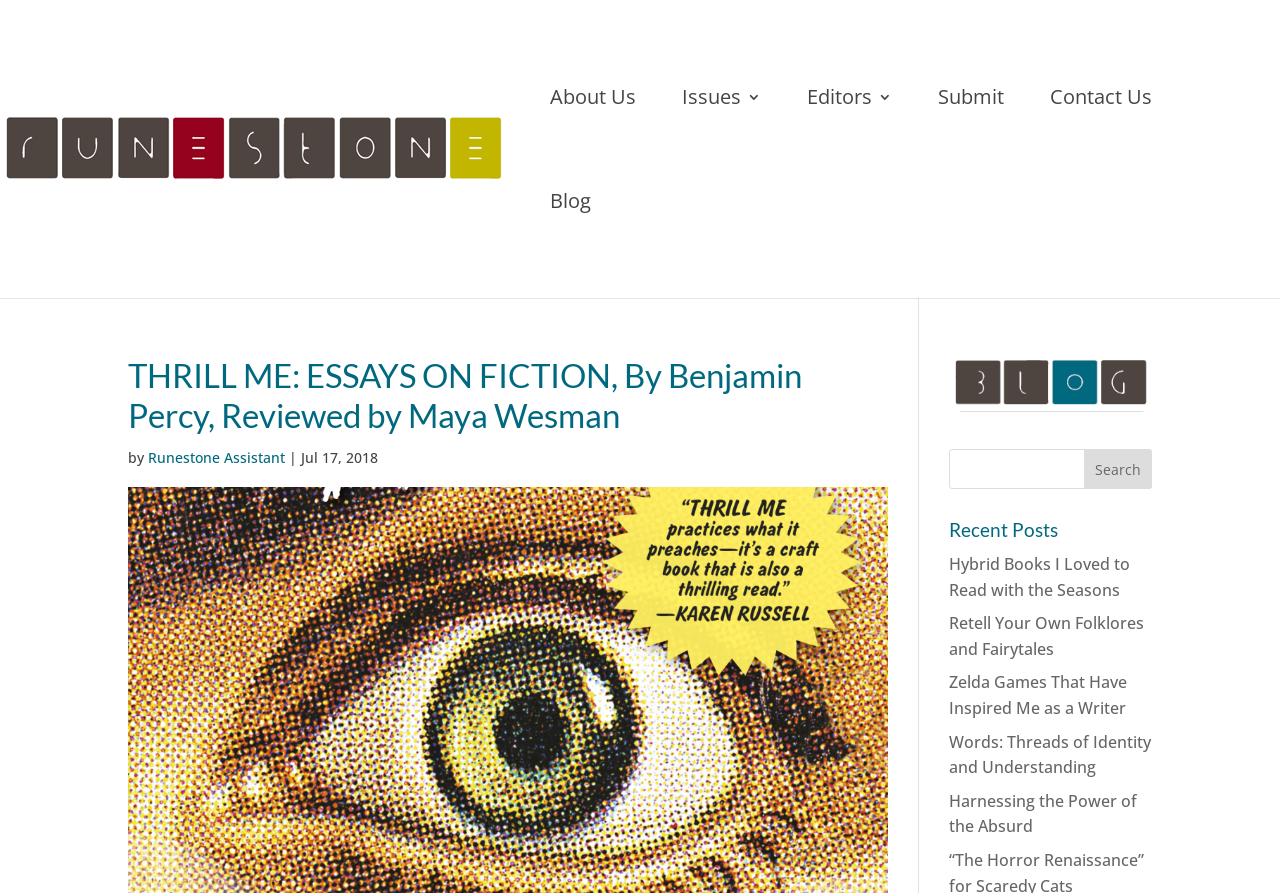Produce an elaborate caption capturing the essence of the webpage.

This webpage is a review of the book "THRILL ME: ESSAYS ON FICTION" by Benjamin Percy, reviewed by Maya Wesman, published on the Runestone Journal. 

At the top left, there is a link to the Runestone Journal, accompanied by an image of the journal's logo. To the right of the logo, there are several links to different sections of the journal, including "About Us", "Issues", "Editors", "Submit", and "Contact Us". Below these links, there is another link to the "Blog" section.

The main content of the page is a review of the book, with a heading that displays the title of the book and the reviewer's name. Below the heading, there is a link to the Runestone Assistant and a static text that says "|". Next to it, there is a date, "Jul 17, 2018".

On the right side of the page, there is a section dedicated to the Runestone Blog. It features an image of the blog's logo and a link to the blog. Below the blog section, there is a search bar with a textbox and a "Search" button.

Under the search bar, there is a heading that says "Recent Posts", followed by a list of five links to different blog posts. The posts have titles such as "Hybrid Books I Loved to Read with the Seasons", "Retell Your Own Folklores and Fairytales", and "Harnessing the Power of the Absurd".